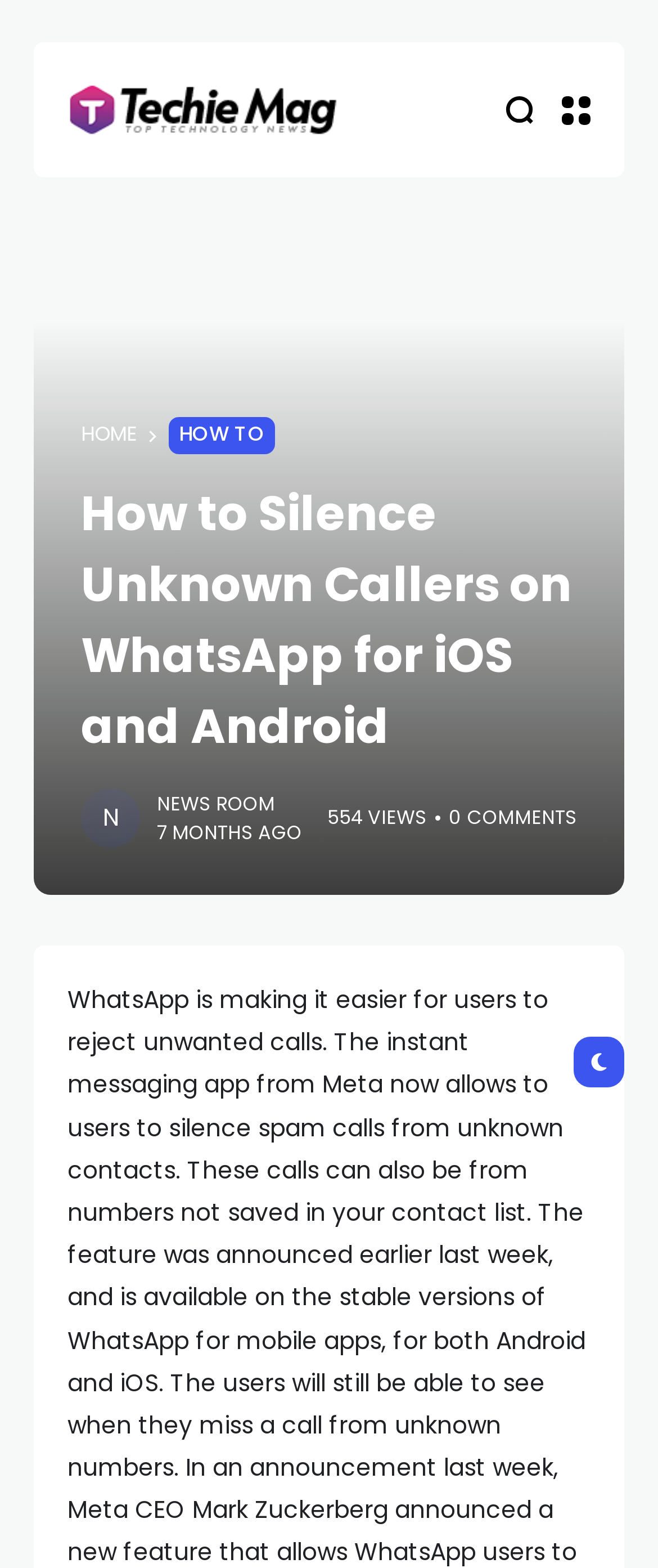Provide the bounding box coordinates for the specified HTML element described in this description: "Home". The coordinates should be four float numbers ranging from 0 to 1, in the format [left, top, right, bottom].

[0.123, 0.268, 0.208, 0.288]